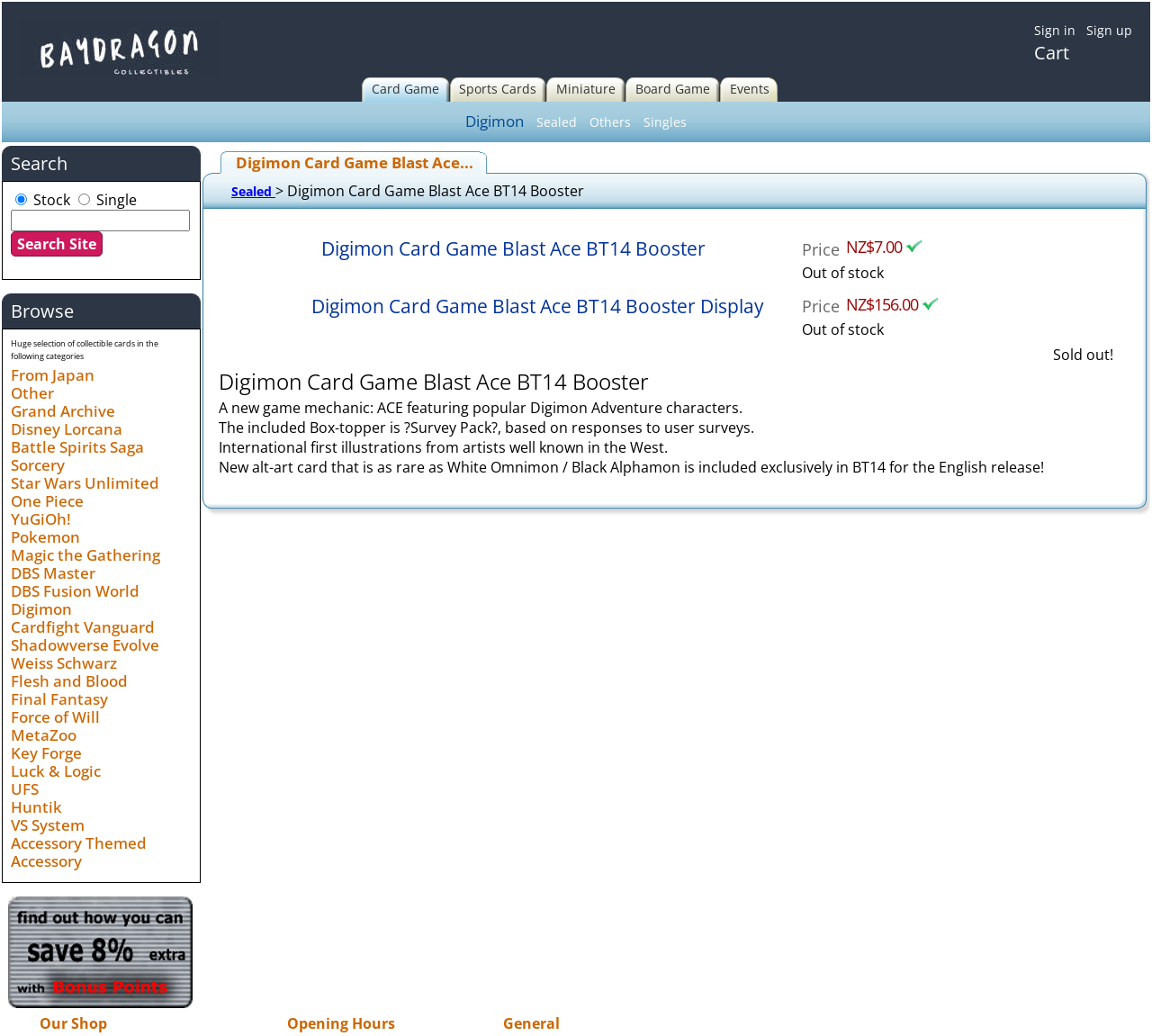Determine the bounding box coordinates of the target area to click to execute the following instruction: "Browse the 'Card Game' category."

[0.322, 0.077, 0.381, 0.094]